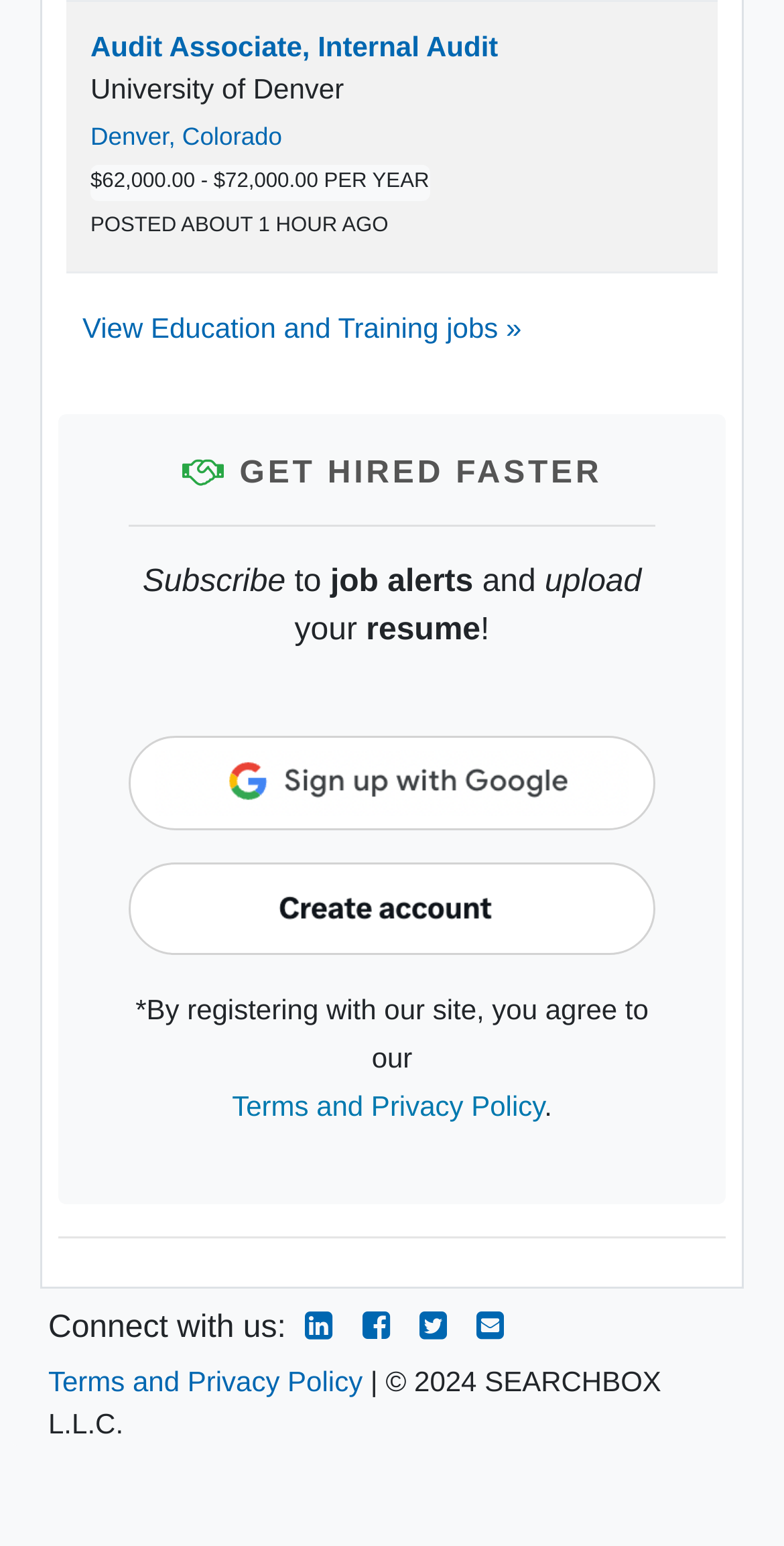Identify the bounding box coordinates of the element to click to follow this instruction: 'Create an account'. Ensure the coordinates are four float values between 0 and 1, provided as [left, top, right, bottom].

[0.164, 0.558, 0.836, 0.617]